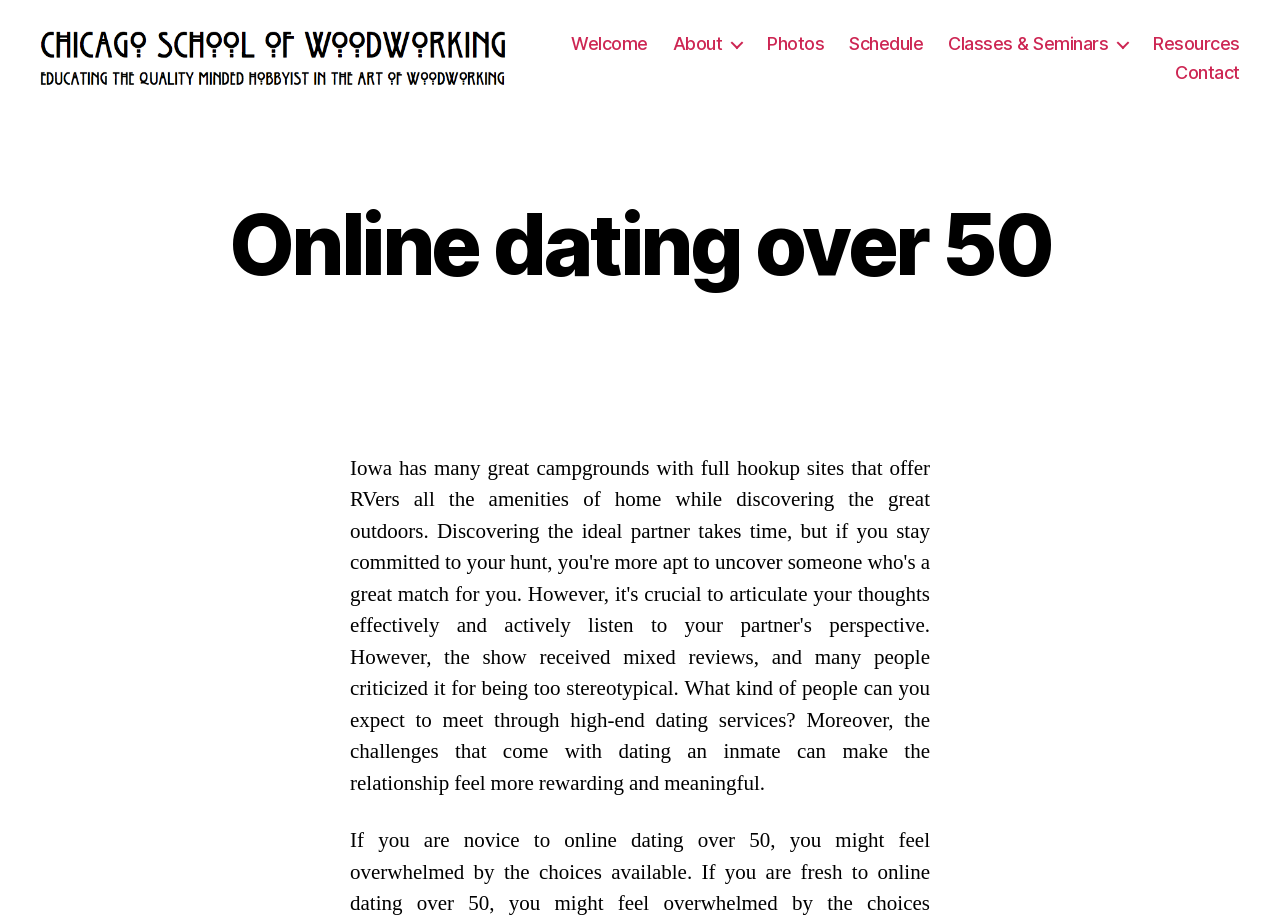Locate the bounding box coordinates of the area where you should click to accomplish the instruction: "view the 'Photos' page".

[0.687, 0.042, 0.731, 0.066]